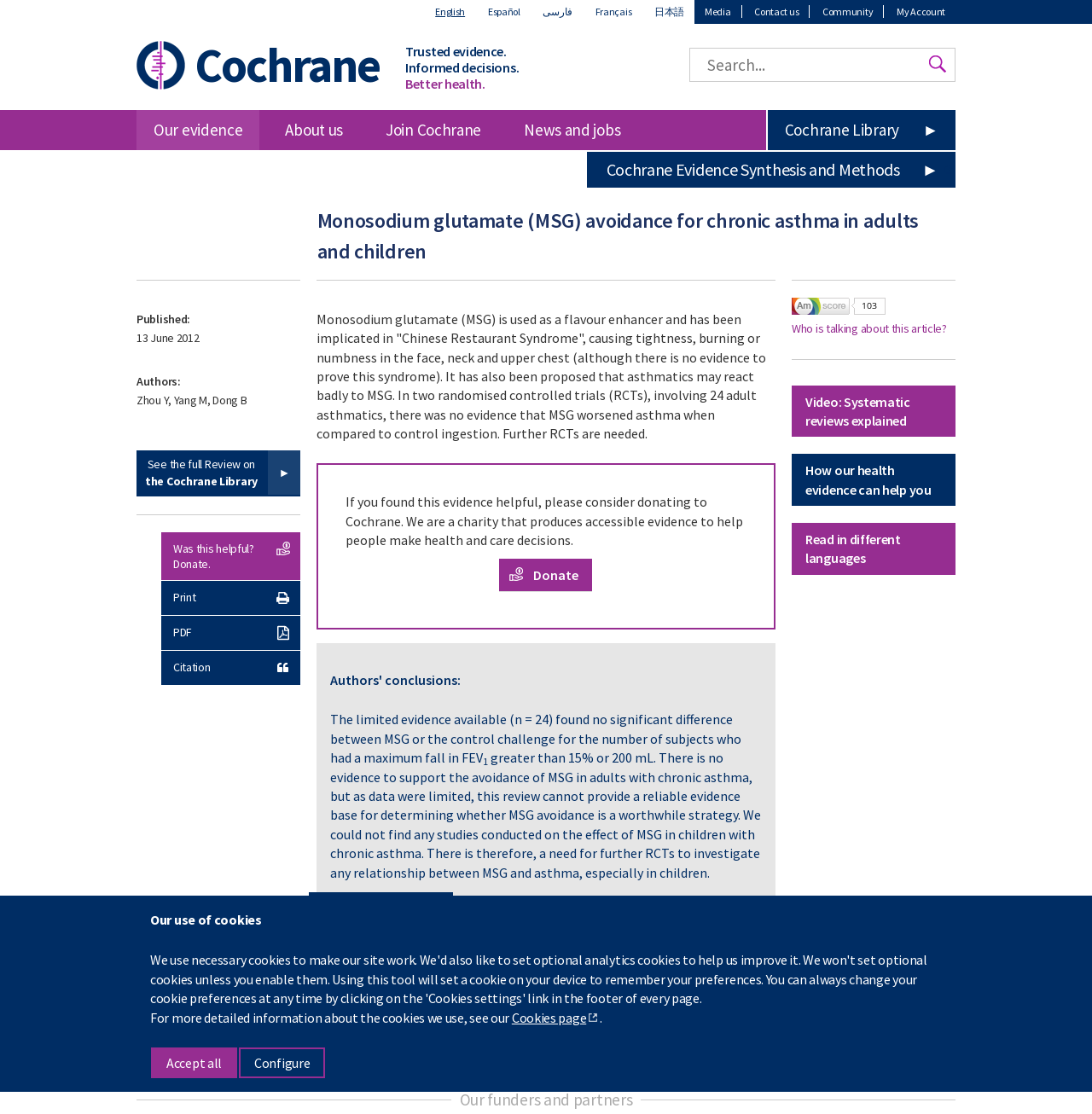Locate the bounding box for the described UI element: "name="keys" placeholder="Search..."". Ensure the coordinates are four float numbers between 0 and 1, formatted as [left, top, right, bottom].

[0.631, 0.043, 0.875, 0.074]